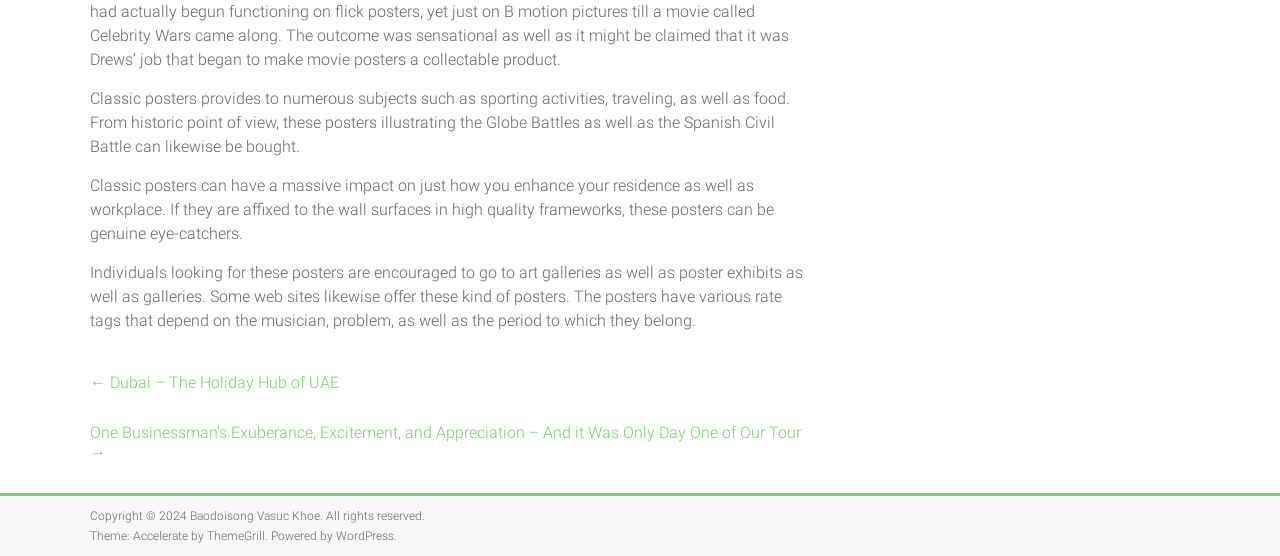Please determine the bounding box coordinates for the UI element described here. Use the format (top-left x, top-left y, bottom-right x, bottom-right y) with values bounded between 0 and 1: WordPress

[0.262, 0.951, 0.308, 0.977]